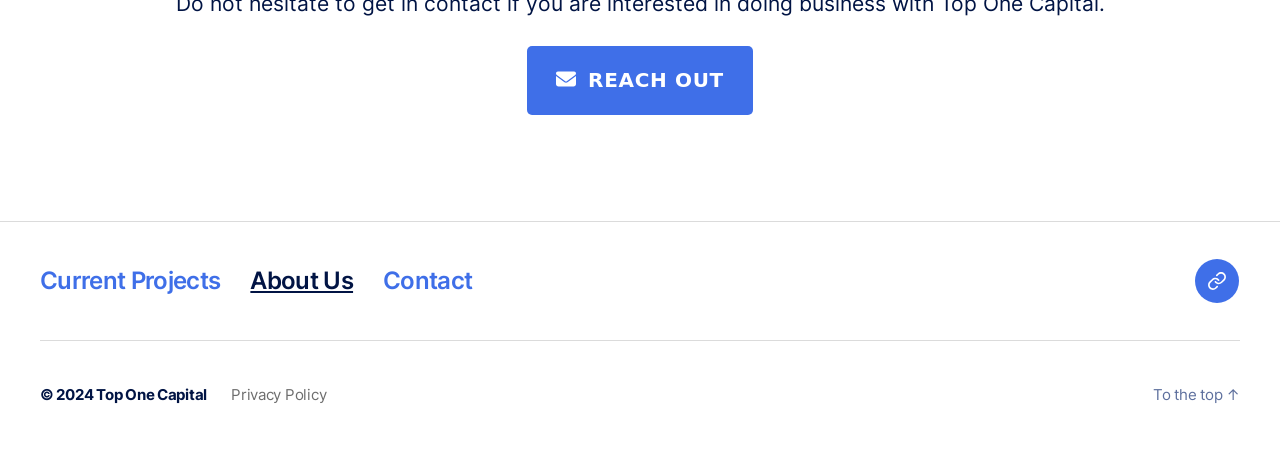What is the copyright year?
Examine the screenshot and reply with a single word or phrase.

2024